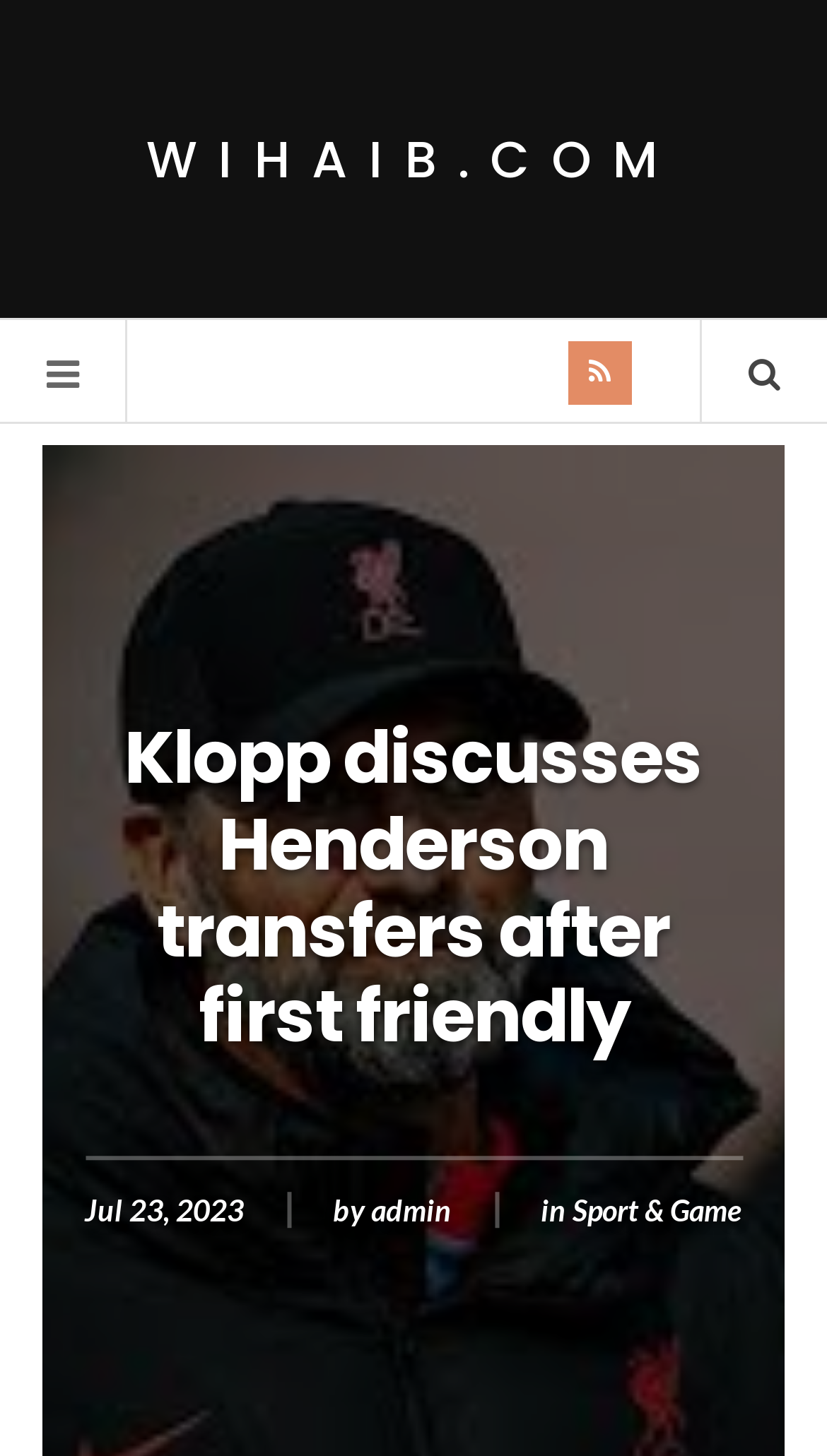Determine the bounding box coordinates of the UI element described by: "wihaib.com".

[0.177, 0.084, 0.823, 0.135]